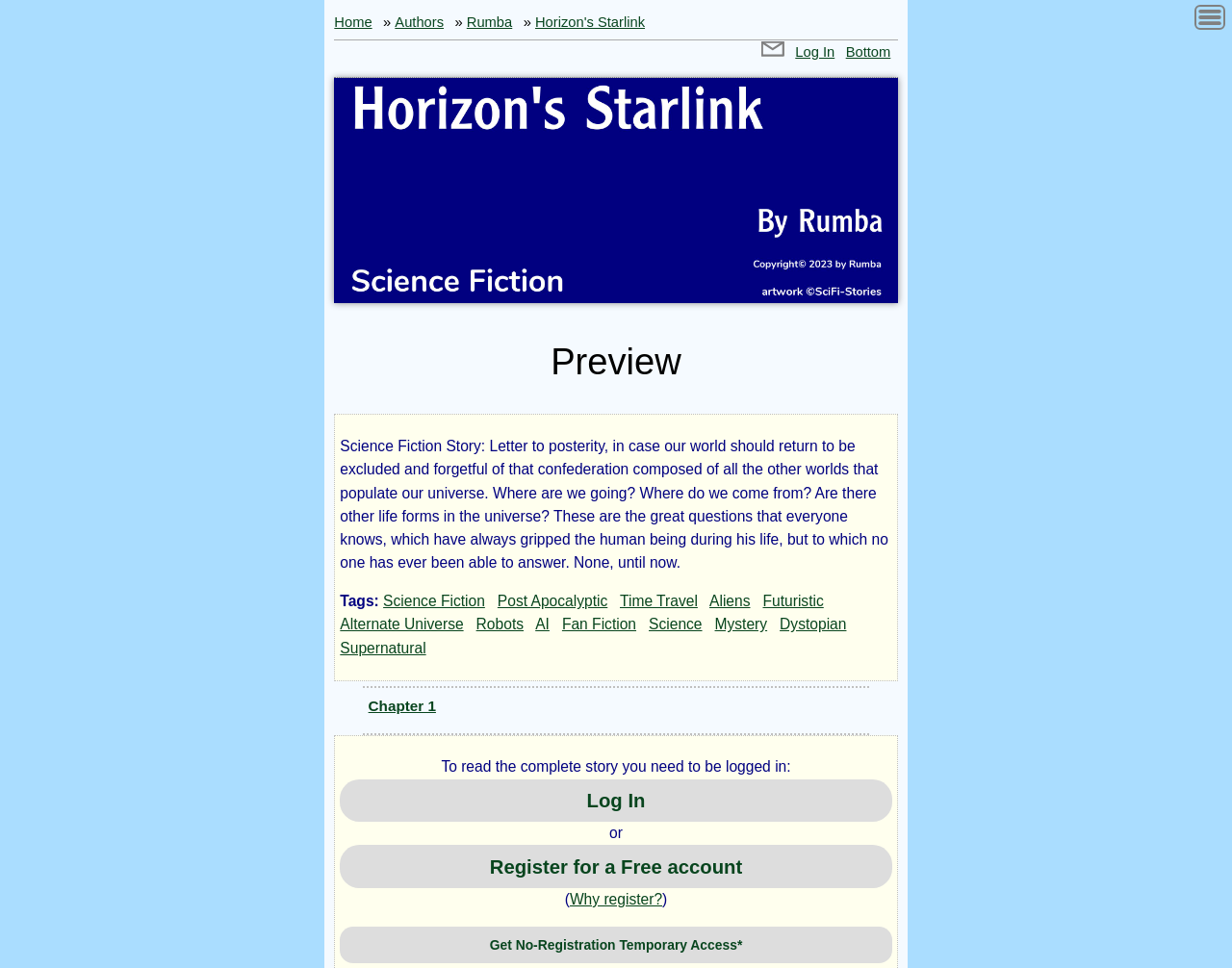Write a detailed summary of the webpage.

This webpage is a science fiction story titled "Letter to posterity, in case our world should return to be excluded and forgetful of that confederation composed of all the other worlds." The story is presented in a clean and organized layout, with clear headings and concise text.

At the top of the page, there is a navigation menu with links to "Home", "Authors", "Rumba", and "Horizon's Starlink". To the right of the navigation menu, there is a link to "Scrolling, Settings and Navigation" accompanied by an image.

Below the navigation menu, there is a prominent cover image for "Horizon's Starlink" with a heading "Preview" above it. The cover image is surrounded by a header section that includes the title "Horizon's Starlink" by Rumba, copyright information, and a brief summary of the story.

The story itself is presented in a large block of text, which is divided into paragraphs. The text is accompanied by a list of tags, including "Science Fiction", "Post Apocalyptic", "Time Travel", and others, which are links to related categories.

To the right of the story, there are links to "Private Messages", "Log In", and "Bottom". Below the story, there is a link to "Chapter 1" and a message indicating that users need to log in to read the complete story. There are also links to log in, register for a free account, and get temporary access to the story.

Throughout the page, there are several images, including icons for navigation and a cover image for the story. The overall layout is easy to navigate, with clear headings and concise text.